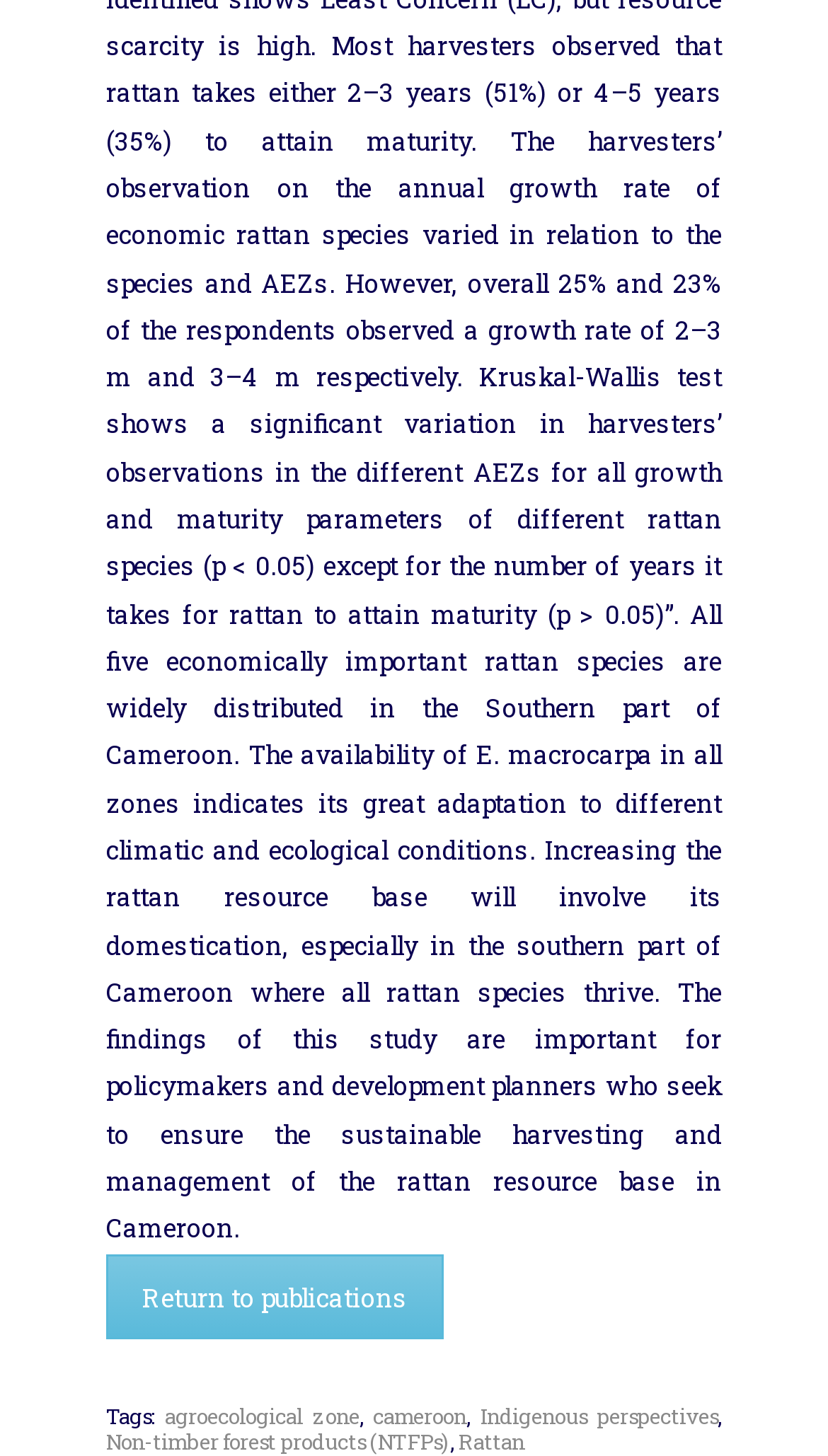For the following element description, predict the bounding box coordinates in the format (top-left x, top-left y, bottom-right x, bottom-right y). All values should be floating point numbers between 0 and 1. Description: Return to publications

[0.128, 0.861, 0.536, 0.919]